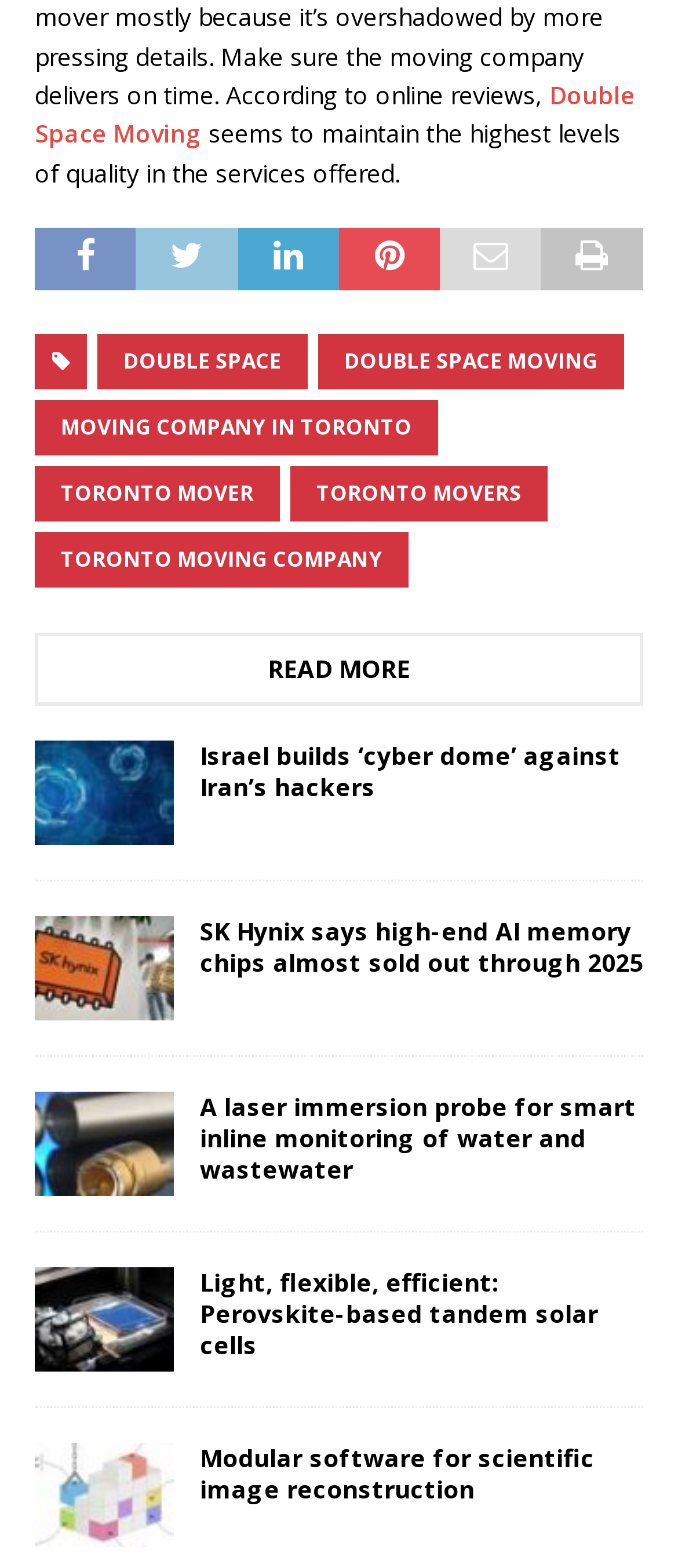Determine the bounding box coordinates of the clickable region to carry out the instruction: "Check out 'Light, flexible, efficient: Perovskite-based tandem solar cells'".

[0.051, 0.808, 0.256, 0.875]